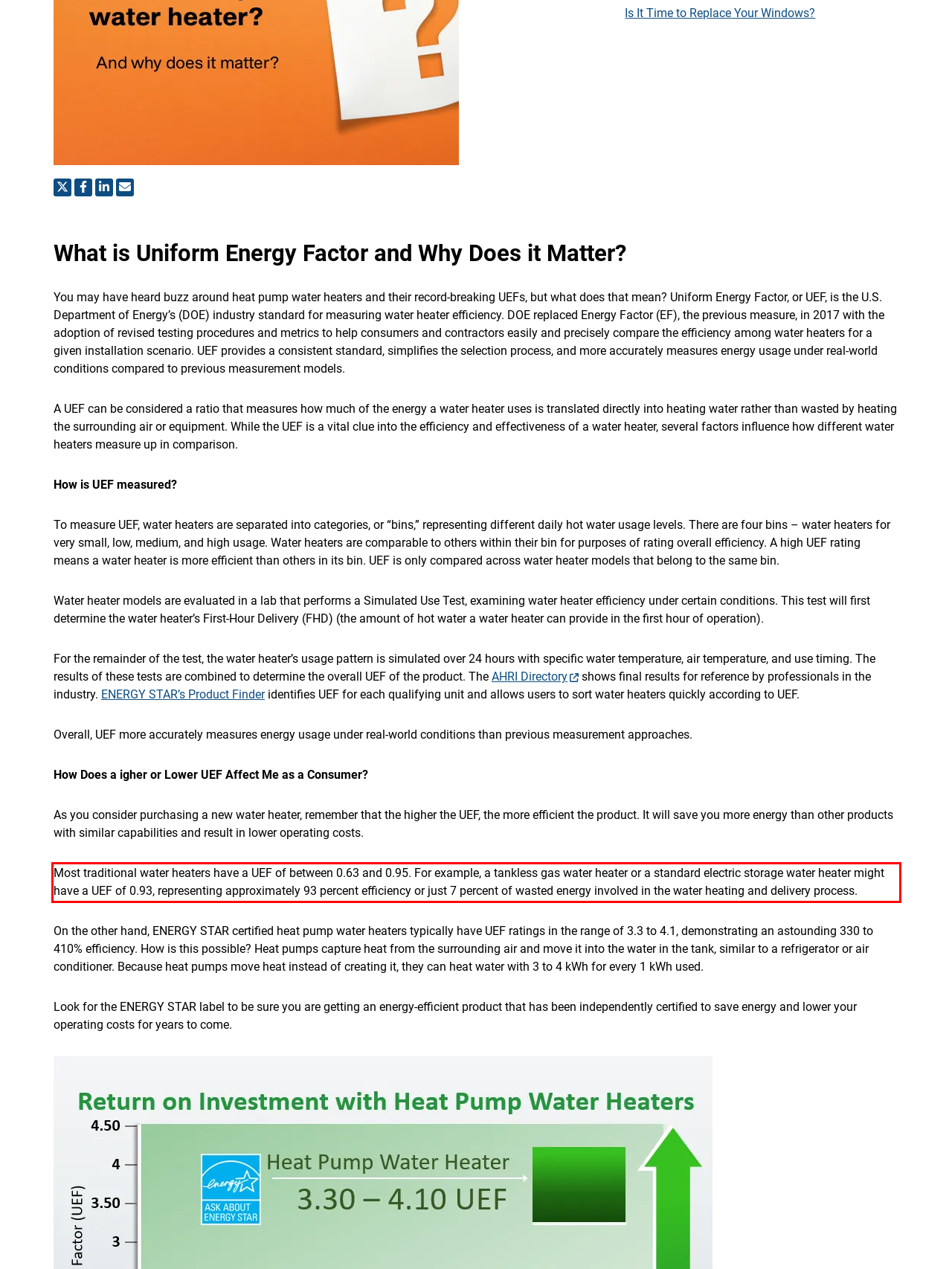The screenshot you have been given contains a UI element surrounded by a red rectangle. Use OCR to read and extract the text inside this red rectangle.

Most traditional water heaters have a UEF of between 0.63 and 0.95. For example, a tankless gas water heater or a standard electric storage water heater might have a UEF of 0.93, representing approximately 93 percent efficiency or just 7 percent of wasted energy involved in the water heating and delivery process.